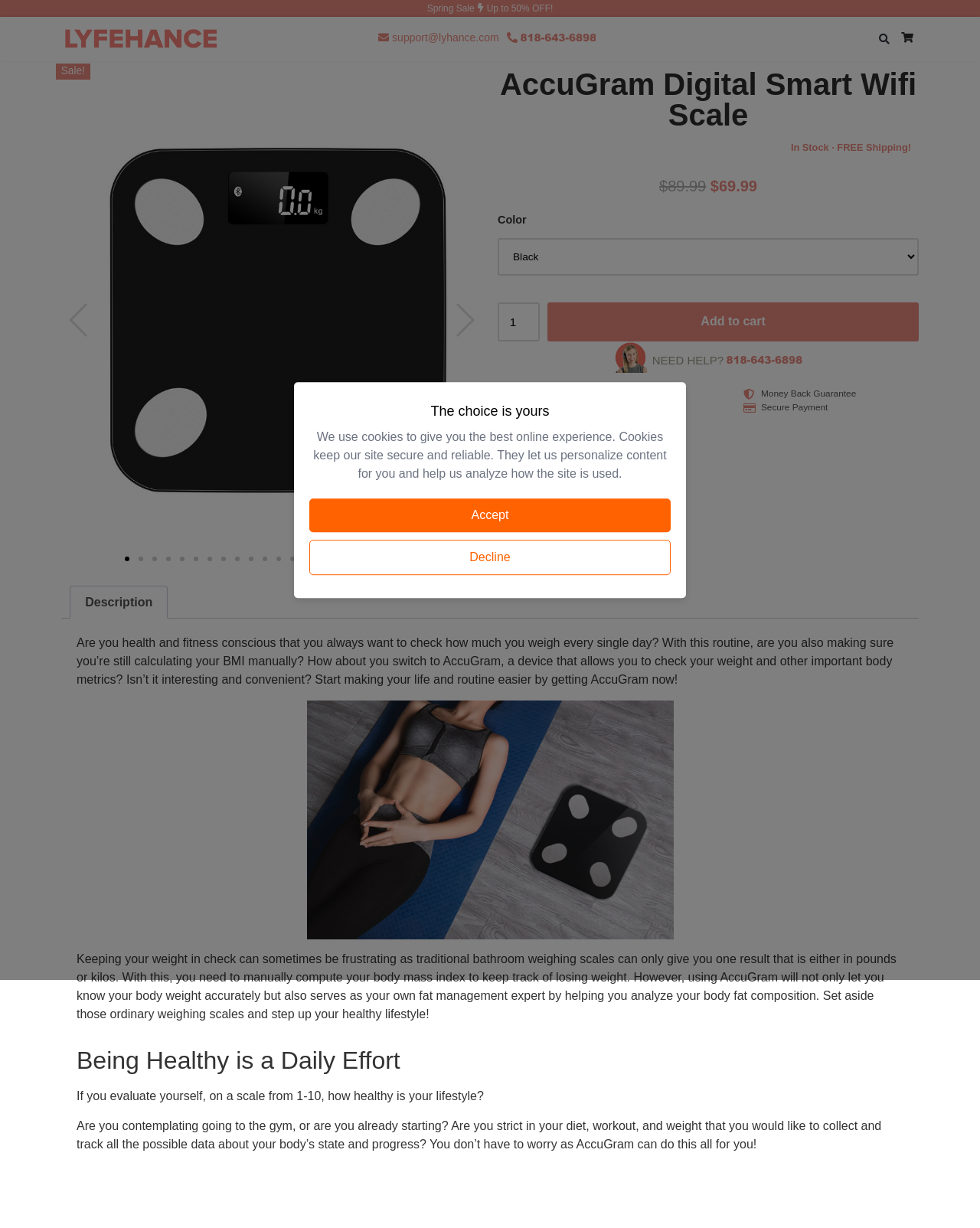Given the element description Add to cart, specify the bounding box coordinates of the corresponding UI element in the format (top-left x, top-left y, bottom-right x, bottom-right y). All values must be between 0 and 1.

[0.559, 0.246, 0.938, 0.278]